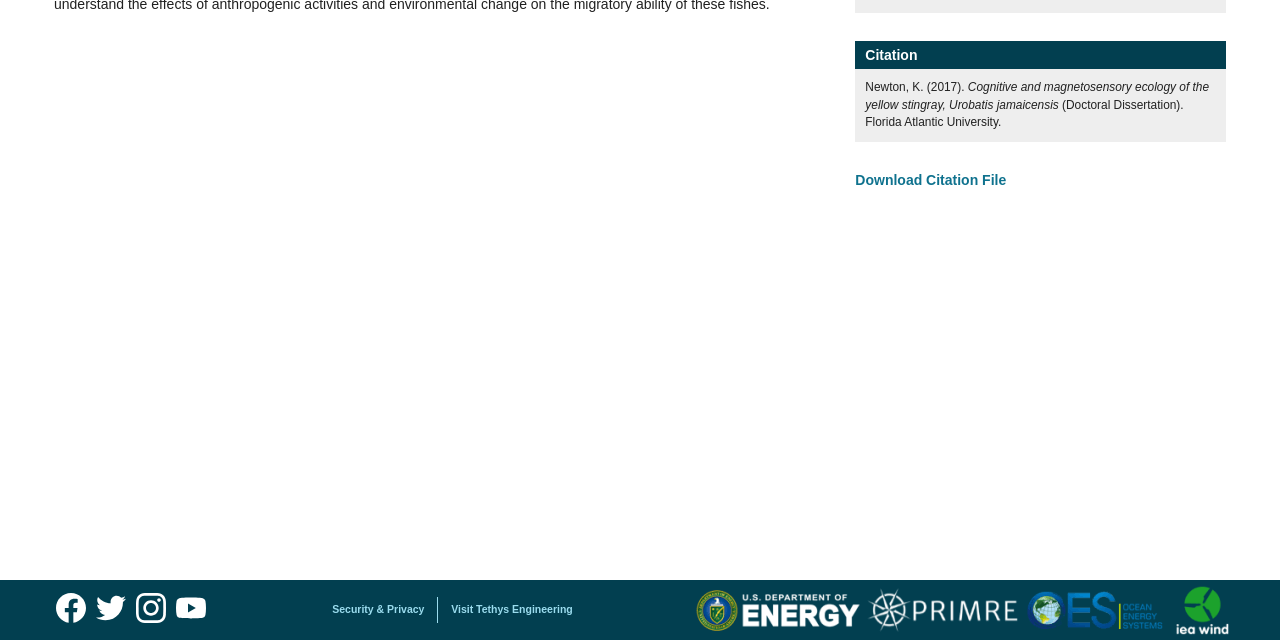Bounding box coordinates are specified in the format (top-left x, top-left y, bottom-right x, bottom-right y). All values are floating point numbers bounded between 0 and 1. Please provide the bounding box coordinate of the region this sentence describes: Security & Privacy

[0.256, 0.933, 0.336, 0.973]